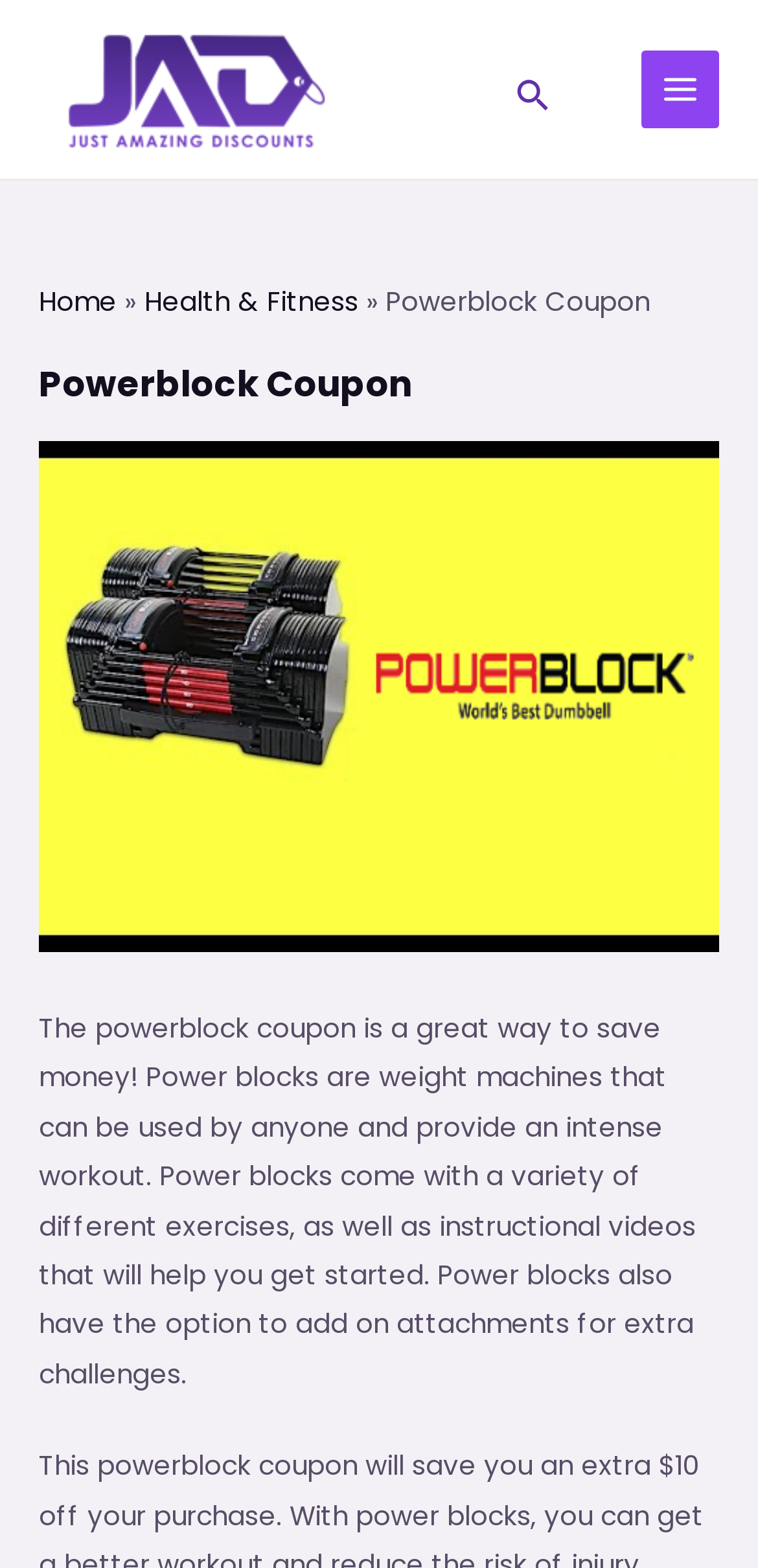Give a one-word or short phrase answer to the question: 
What is the main topic of this webpage?

Powerblock Coupon